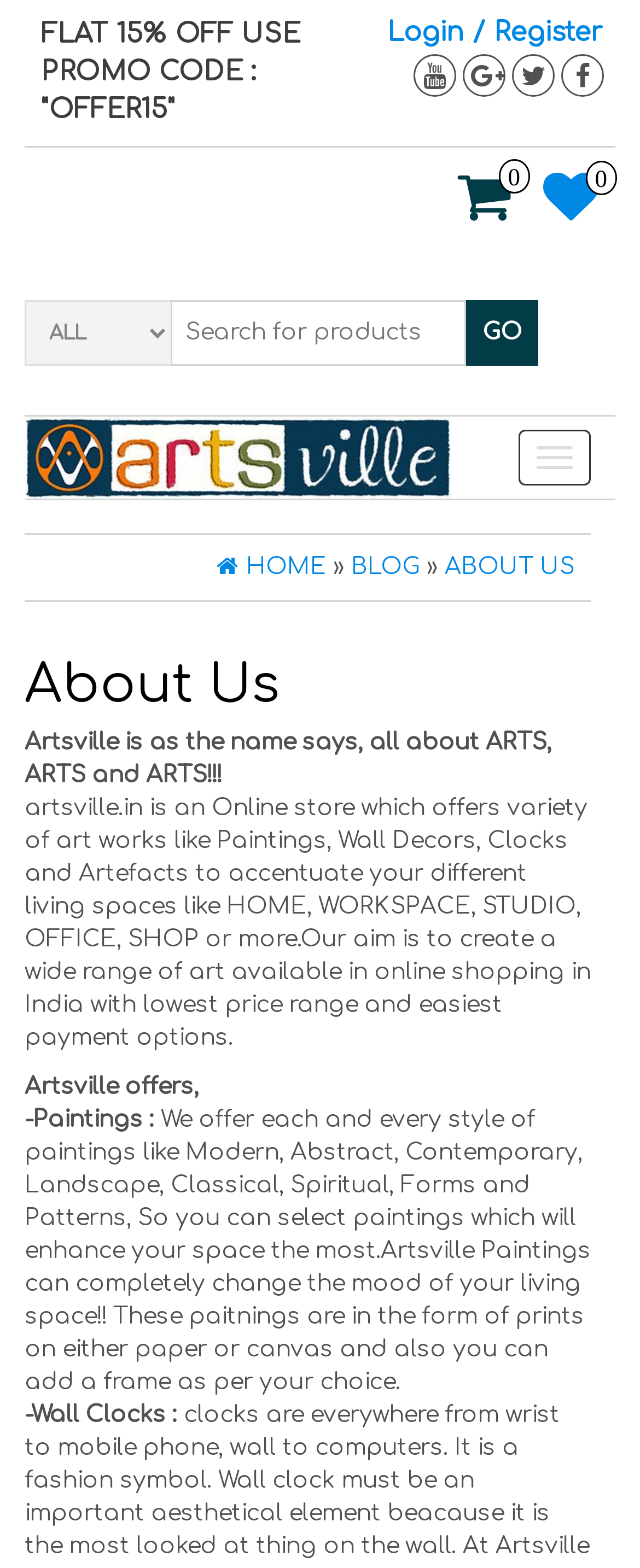Pinpoint the bounding box coordinates of the area that should be clicked to complete the following instruction: "Search for products". The coordinates must be given as four float numbers between 0 and 1, i.e., [left, top, right, bottom].

[0.038, 0.191, 0.962, 0.233]